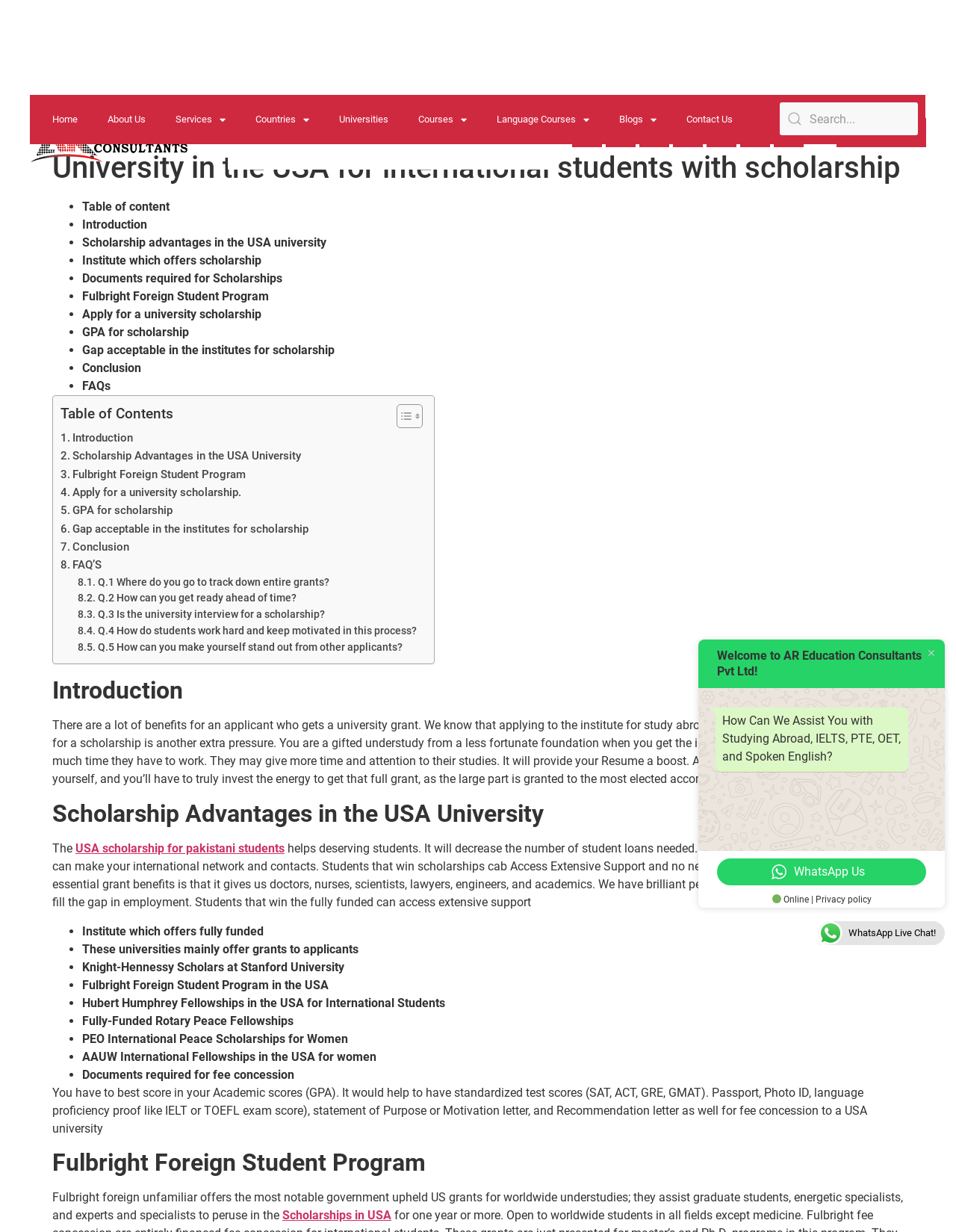Please specify the bounding box coordinates of the clickable region to carry out the following instruction: "Search". The coordinates should be four float numbers between 0 and 1, in the format [left, top, right, bottom].

[0.816, 0.083, 0.96, 0.11]